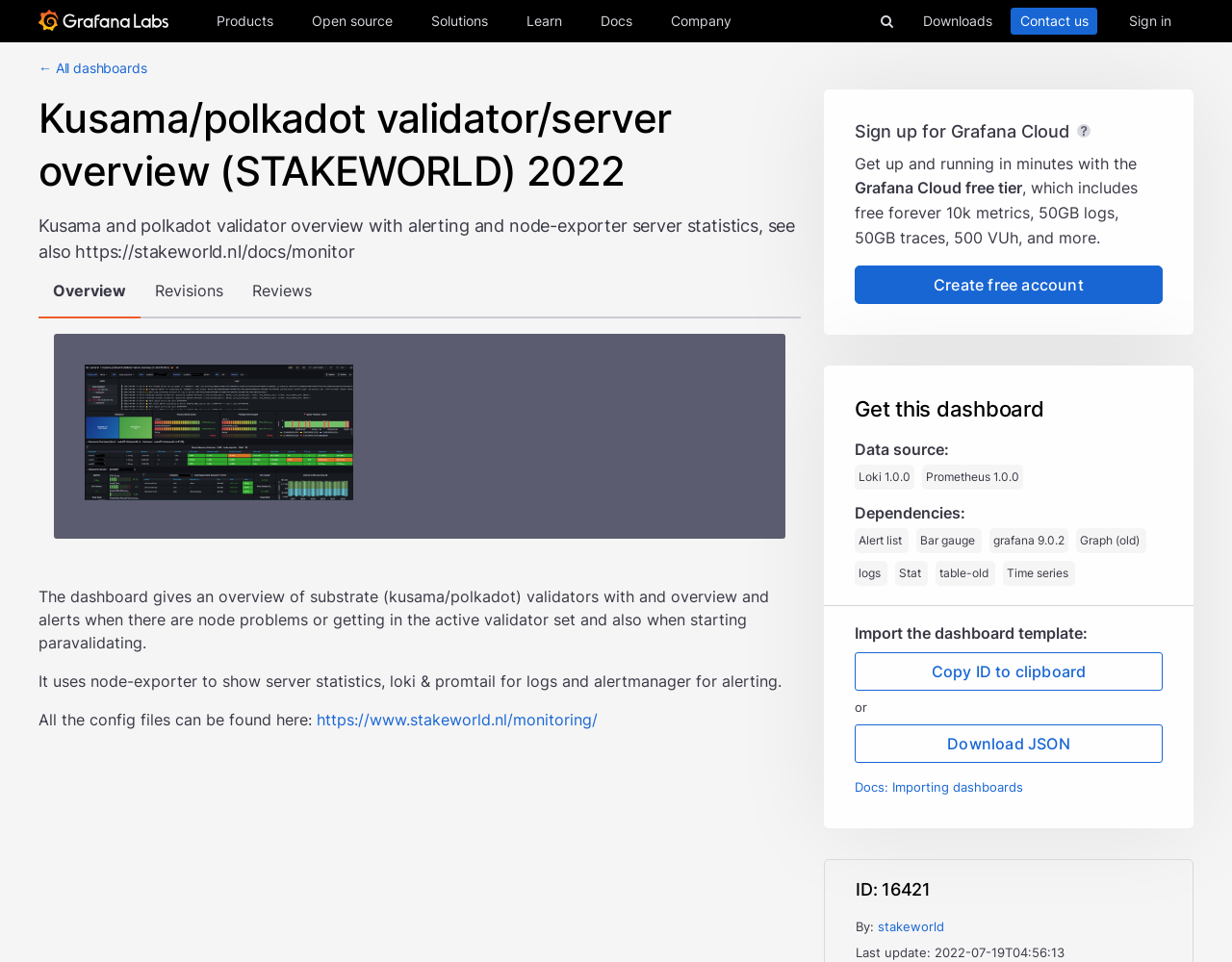What is the purpose of Grafana Loki?
We need a detailed and meticulous answer to the question.

I found this information by looking at the link description 'Grafana Loki Multi-tenant log aggregation system' which is associated with the image 'Grafana Loki'.